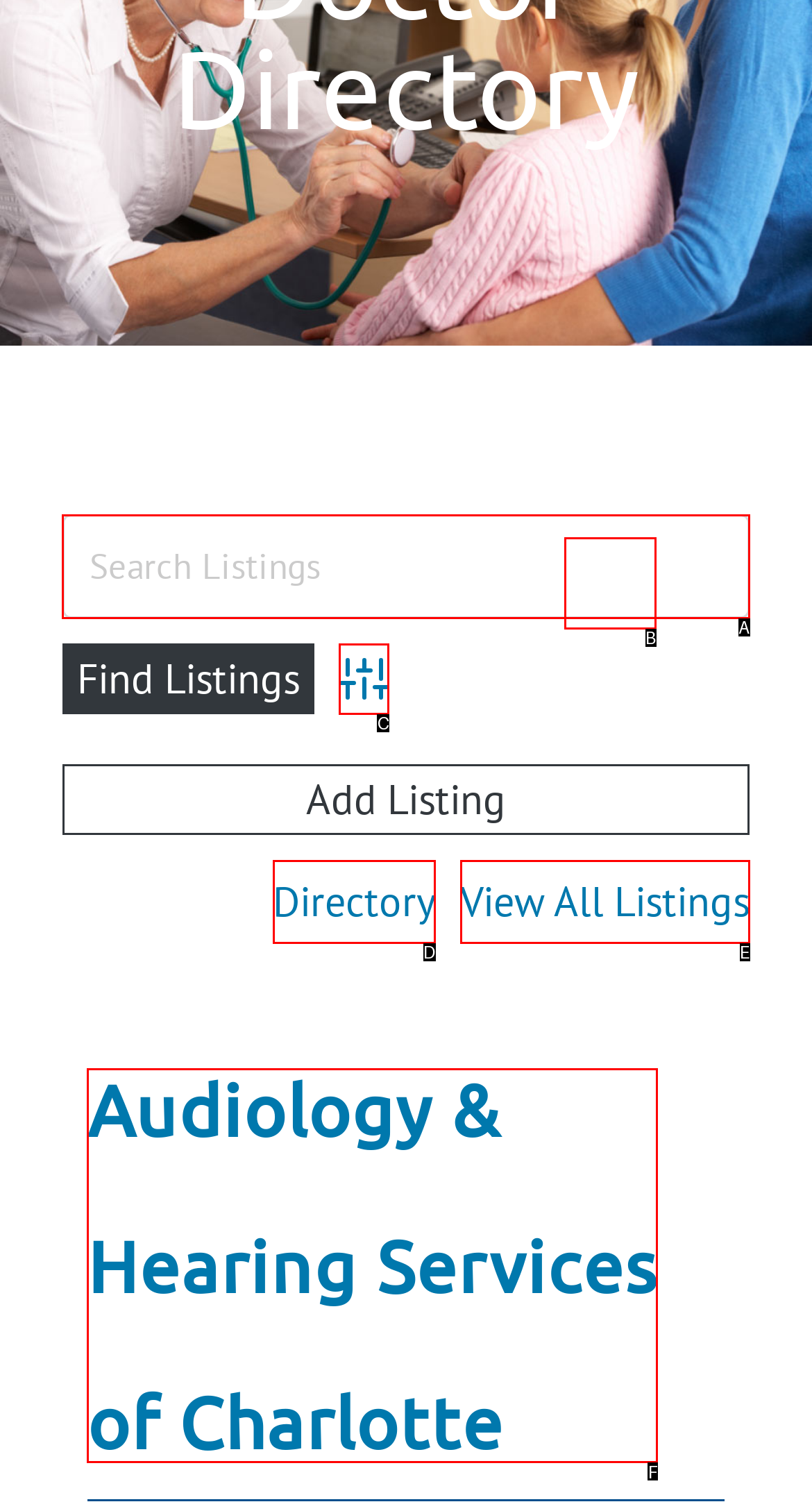Select the letter that corresponds to the UI element described as: Directory
Answer by providing the letter from the given choices.

D